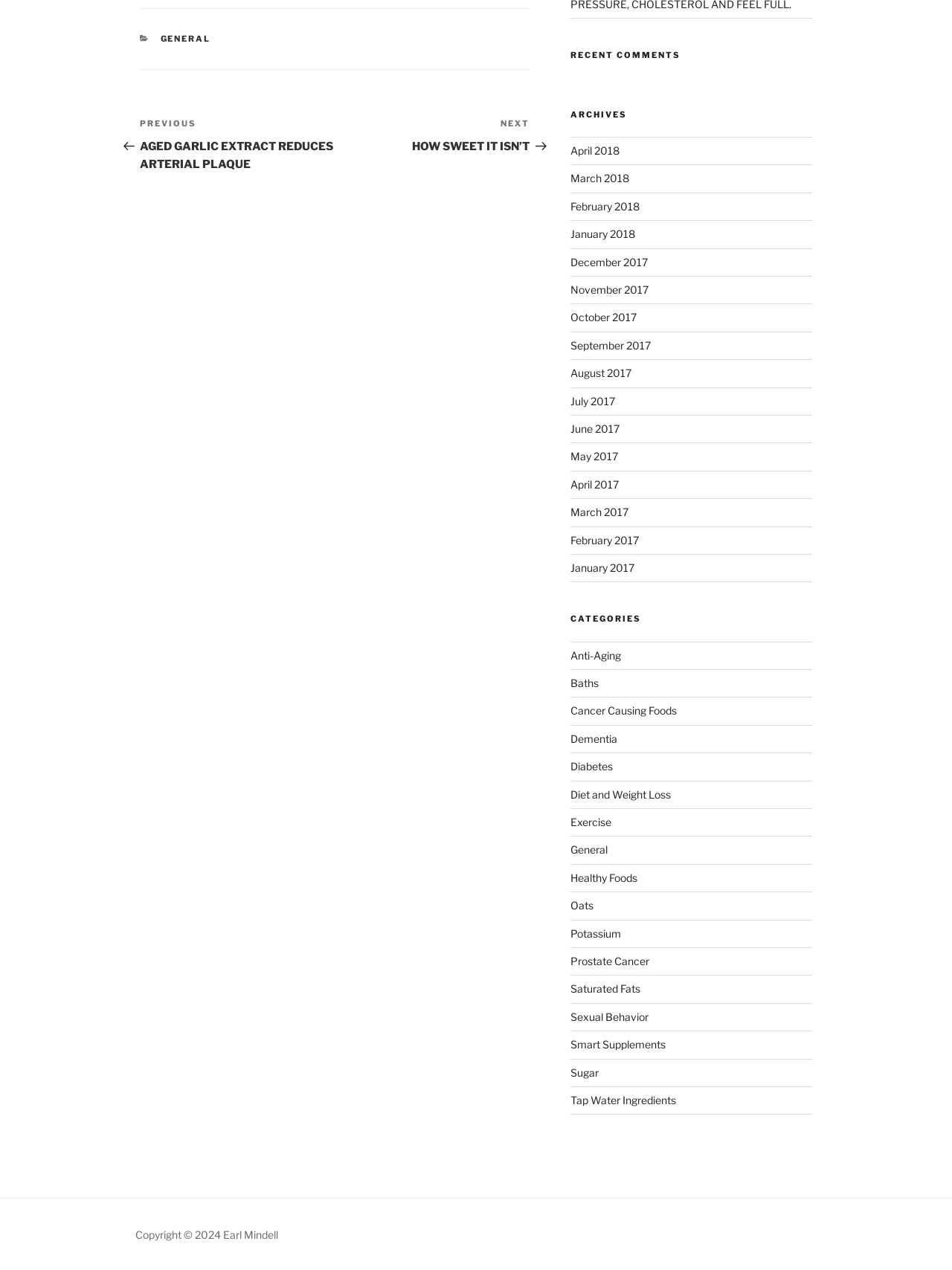Identify and provide the bounding box for the element described by: "Copyright © 2024 Earl Mindell".

[0.142, 0.967, 0.292, 0.977]